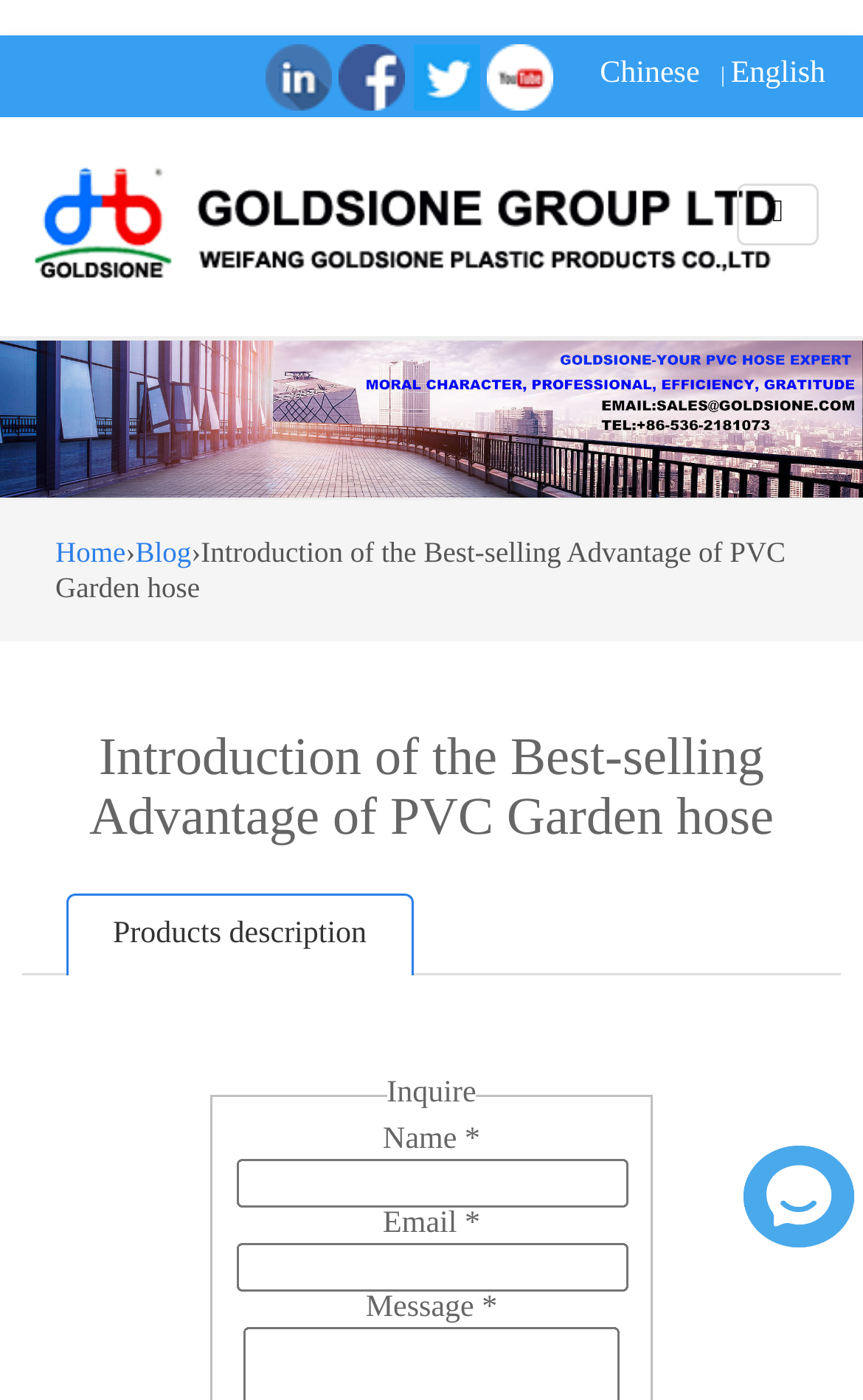Locate the bounding box coordinates of the element's region that should be clicked to carry out the following instruction: "View the 'Sky Zone Indoor Trampoline Park' link". The coordinates need to be four float numbers between 0 and 1, i.e., [left, top, right, bottom].

None